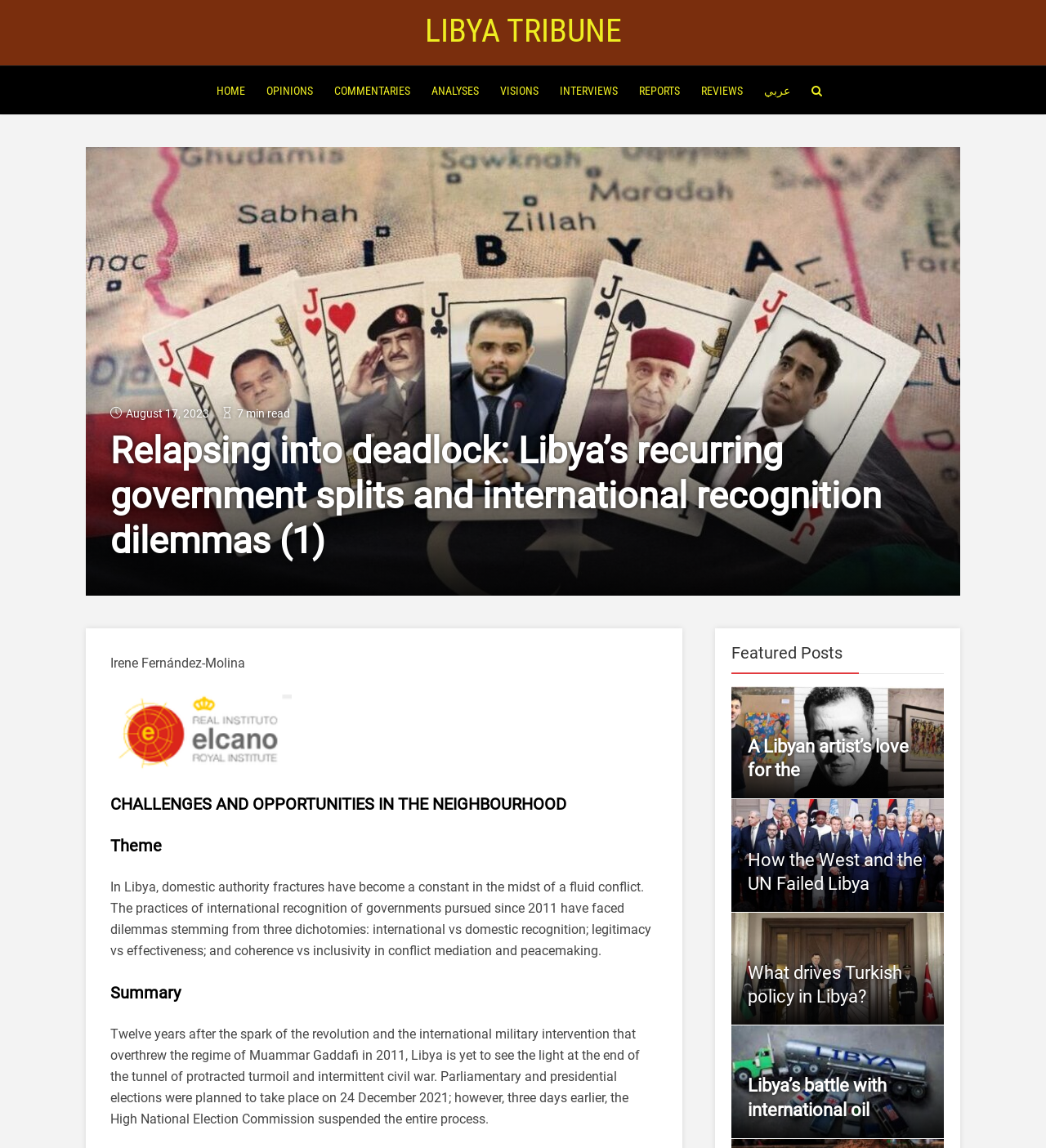Determine the bounding box for the described UI element: "Commentaries".

[0.317, 0.058, 0.394, 0.1]